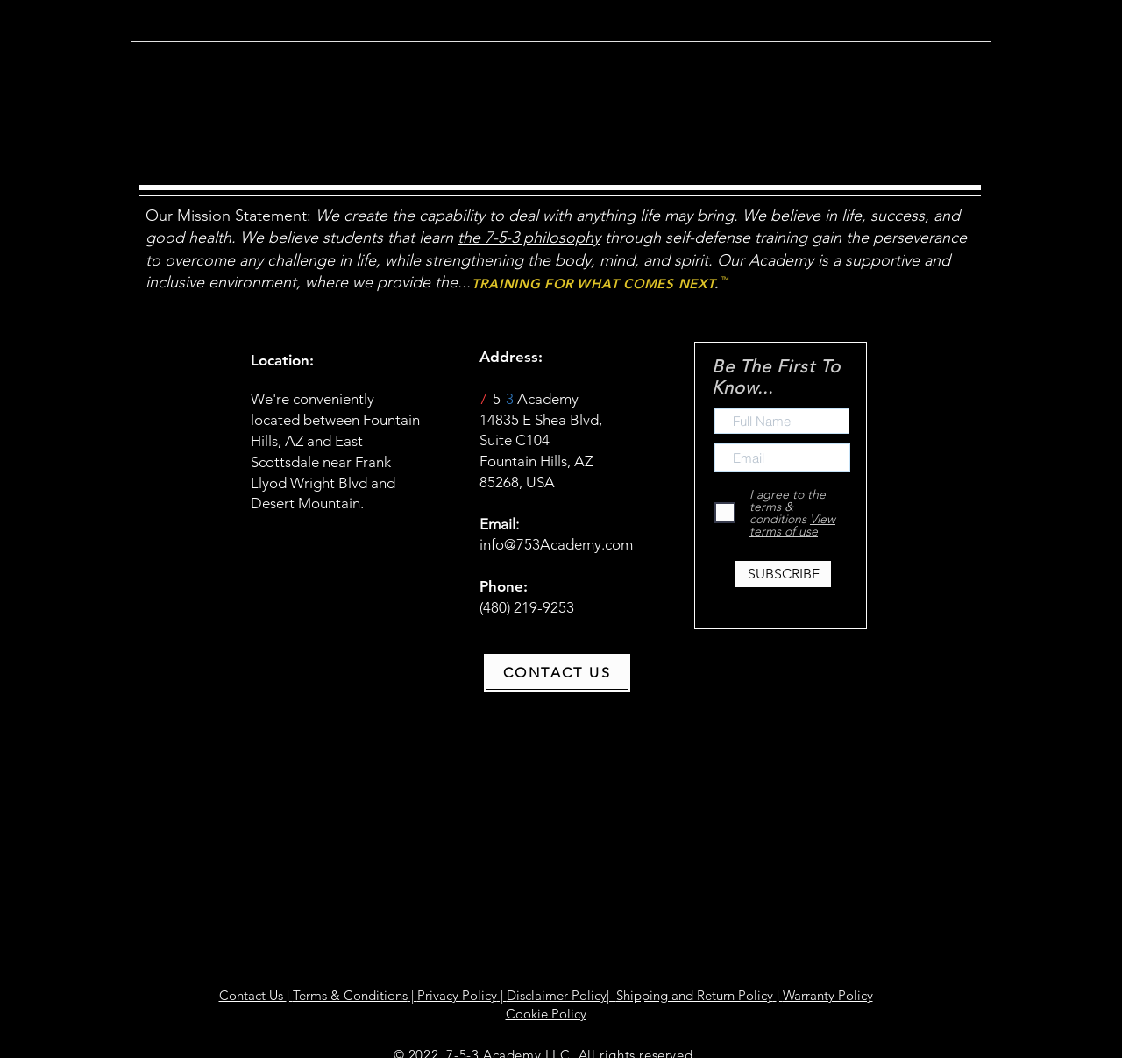Please locate the bounding box coordinates of the element that should be clicked to complete the given instruction: "Click the 'Home' link".

None